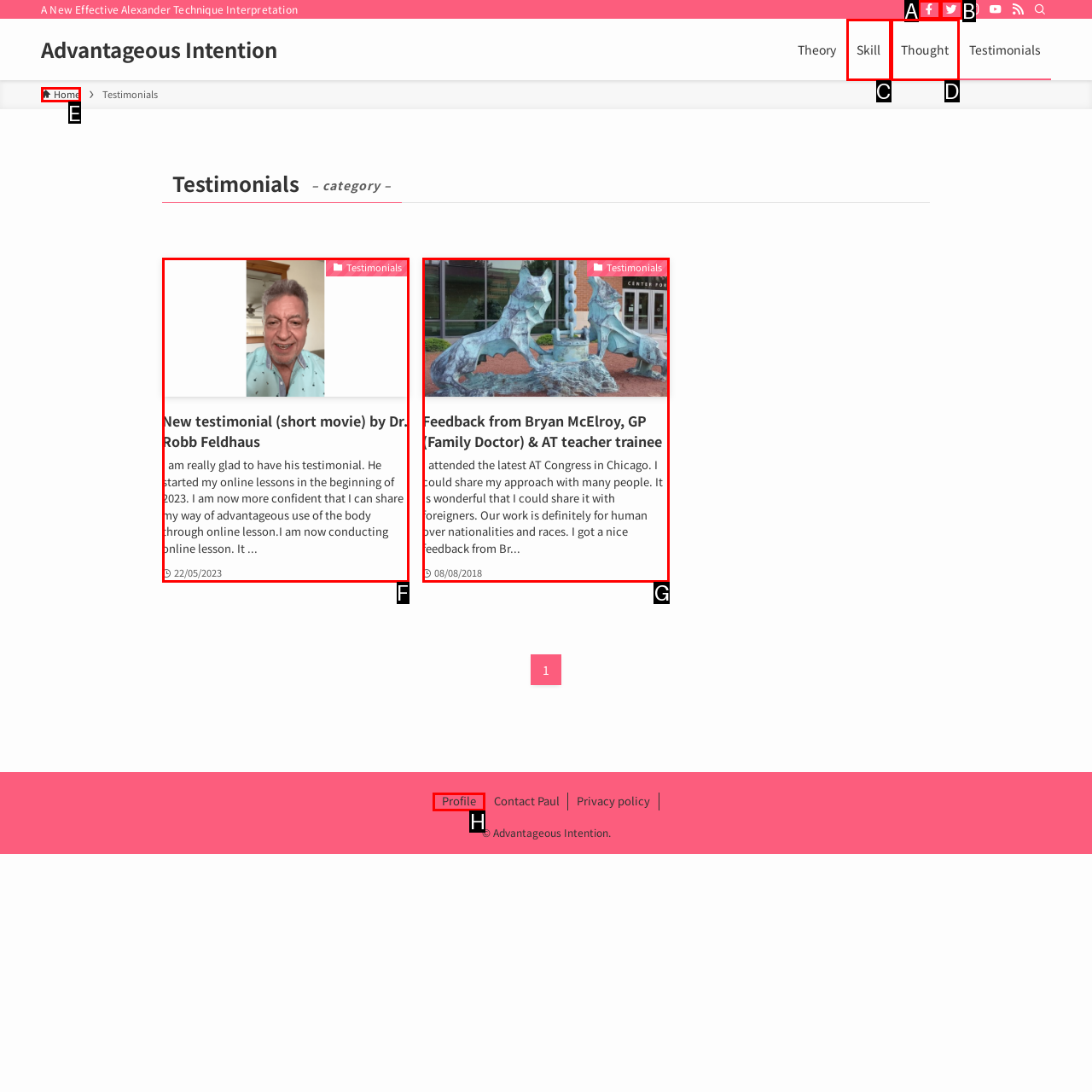Select the option that fits this description: Home
Answer with the corresponding letter directly.

E